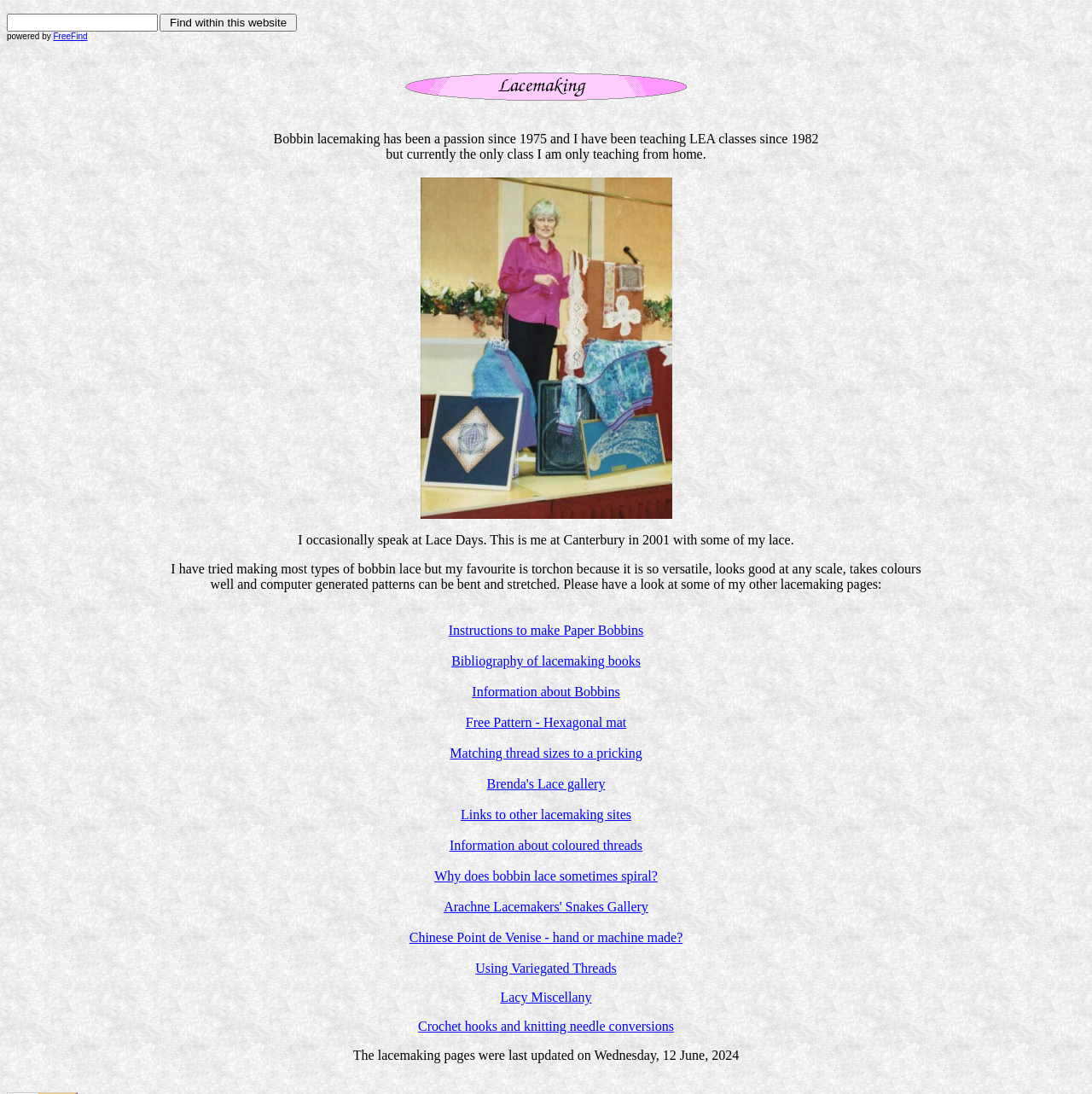What is the purpose of the search button?
Using the visual information, reply with a single word or short phrase.

Find within this website